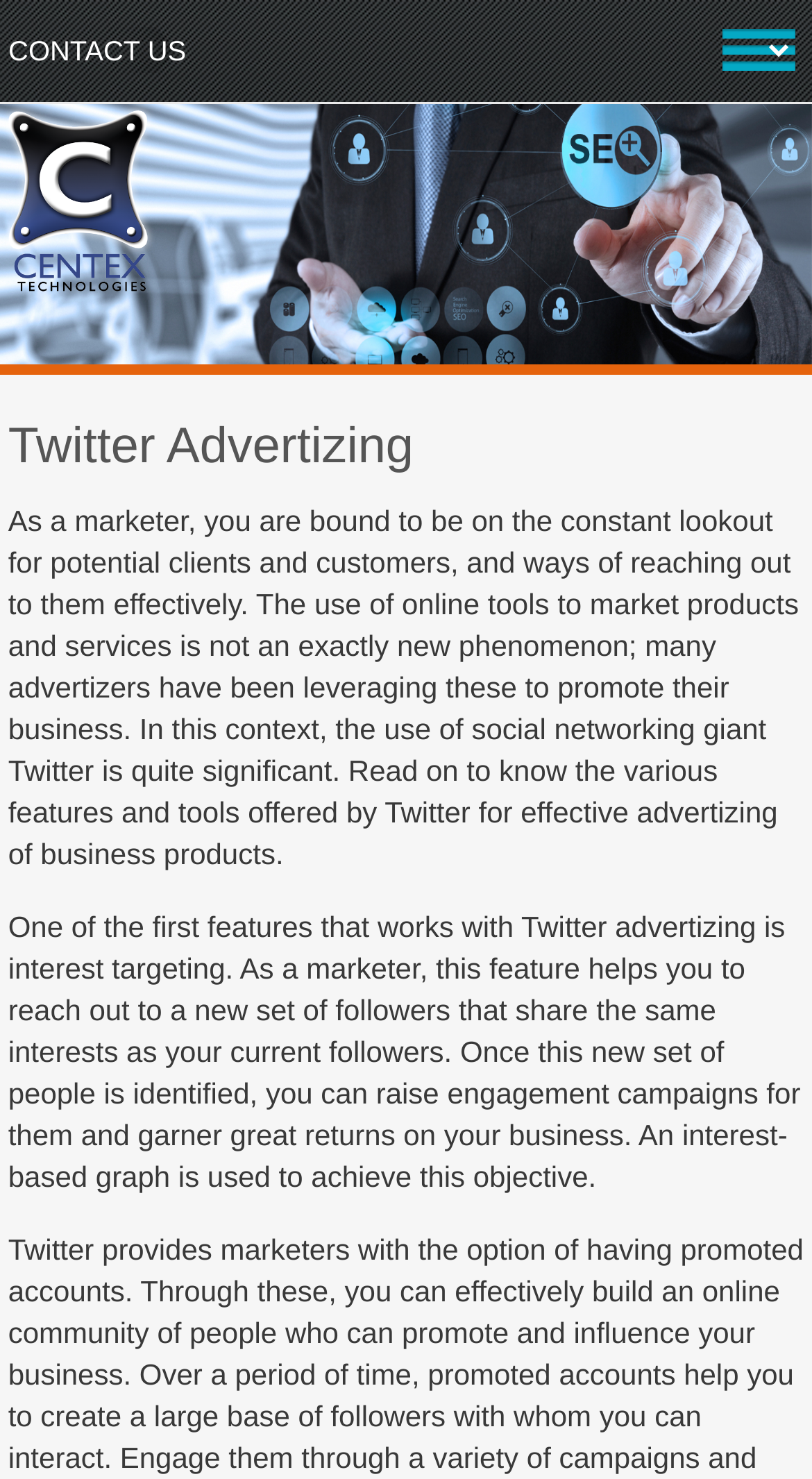Summarize the webpage comprehensively, mentioning all visible components.

The webpage is about Centex Technologies in Atlanta discussing ways to advertise a business on Twitter. At the top, there is a combobox on the left side, which is not expanded. Below the combobox, there are two images, with the first one being a small icon on the left side, and the second one being a larger image that spans almost the entire width of the page.

The main content of the page is divided into sections, with a header that reads "Twitter Advertizing" in the middle of the page. Below the header, there is a block of text that explains the importance of using online tools for marketing and how Twitter can be used for effective advertising. This text is followed by another block of text that discusses a specific feature of Twitter advertising, which is interest targeting. This feature helps marketers reach out to new followers who share the same interests as their current followers, and can be used to raise engagement campaigns and garner returns on business.